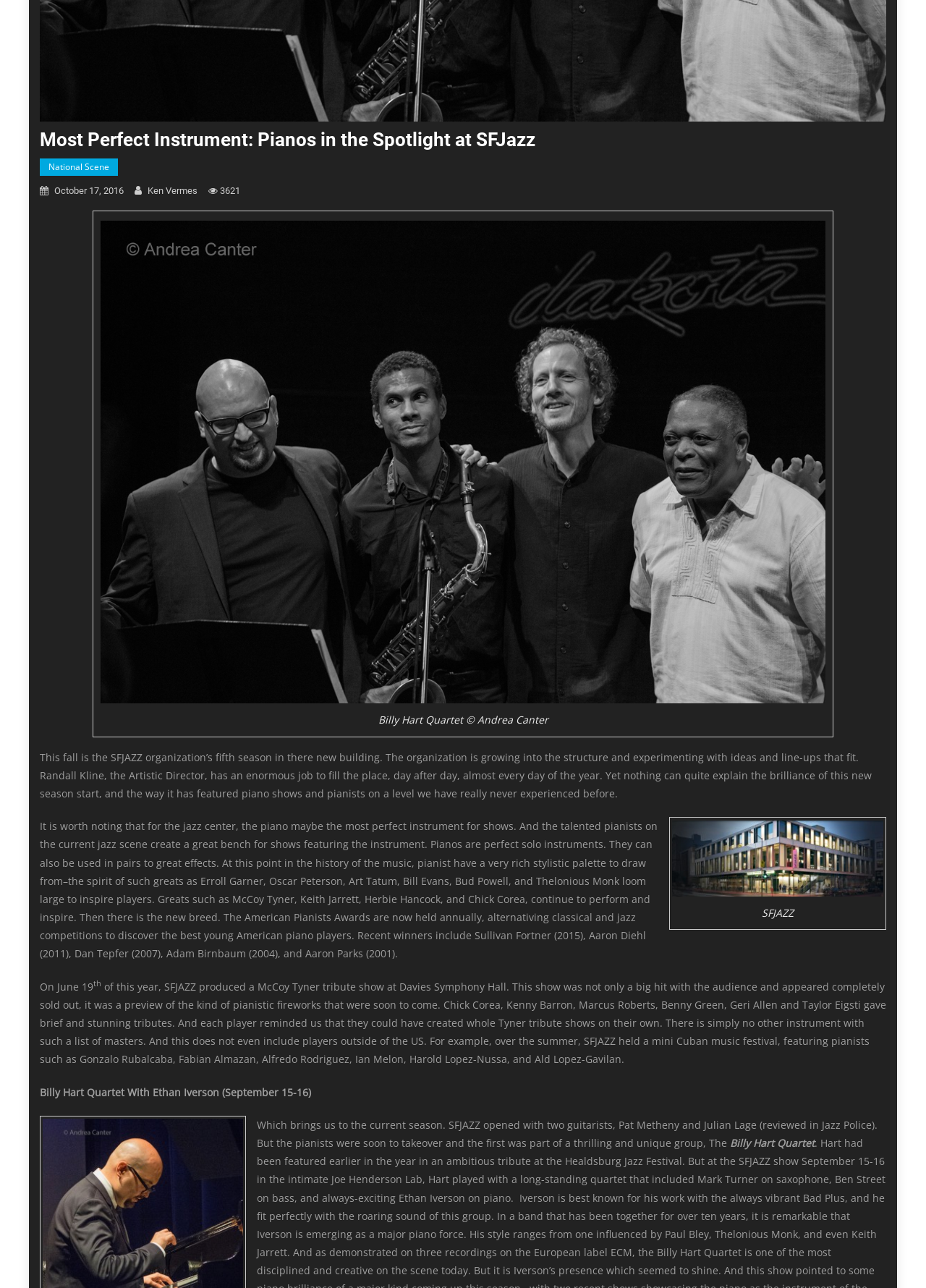What is the name of the pianist who is mentioned as a tribute in the article?
Please describe in detail the information shown in the image to answer the question.

I found the name of the pianist by looking at the text element with the mention of a tribute show to McCoy Tyner, which is a part of the article's content.